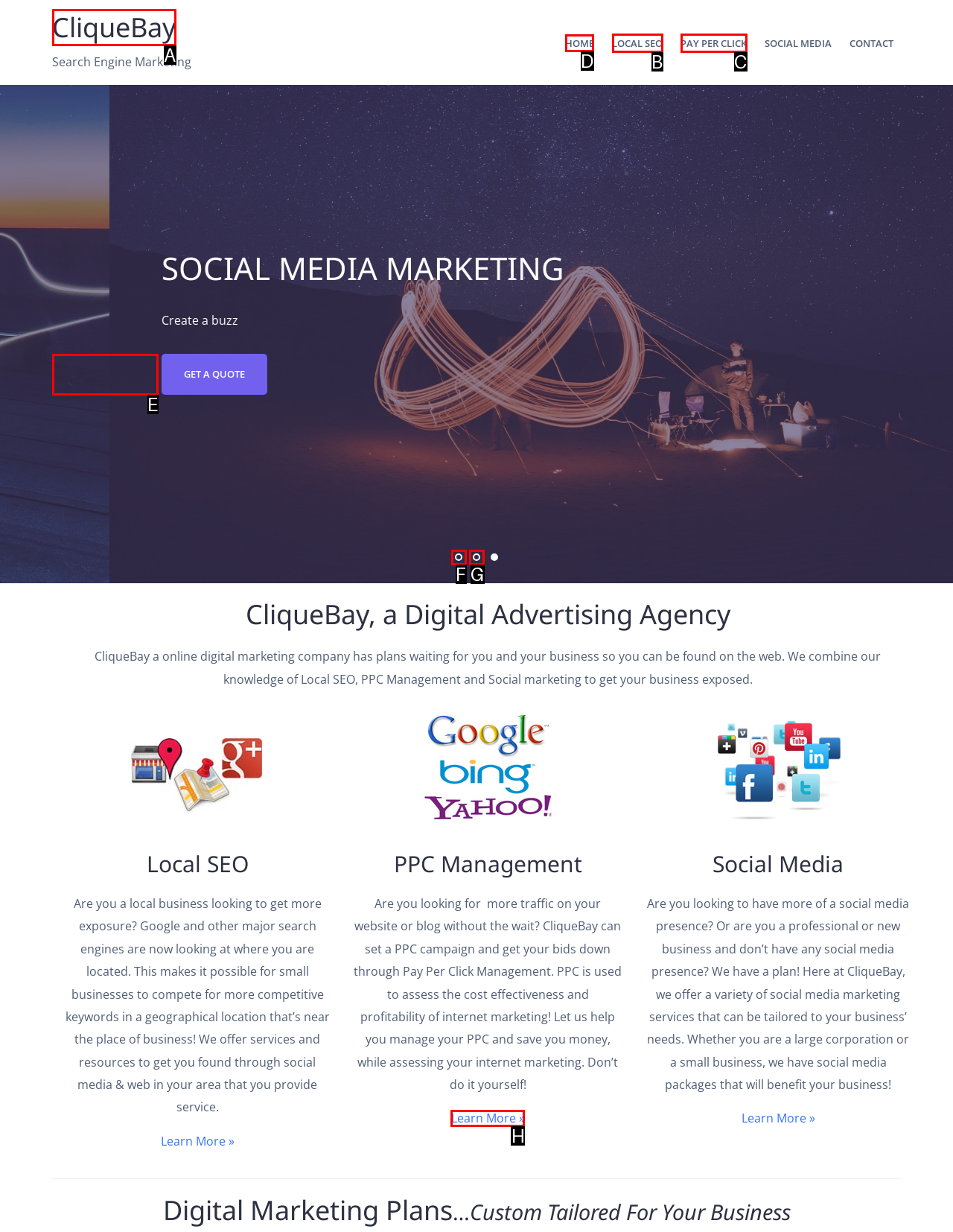Given the instruction: Contact us, which HTML element should you click on?
Answer with the letter that corresponds to the correct option from the choices available.

None